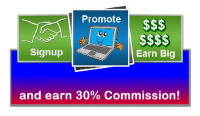Provide a comprehensive description of the image.

The image visually promotes the Hagel Technologies Affiliate Program, featuring a vibrant collage centered around the message to "Promote" the program. The left panel illustrates a handshake symbolizing partnership with the word "Signup," emphasizing the ease of joining the program. Adjacent to it, an animated character operating a laptop reinforces the idea of online promotion. The right panel showcases dollar signs with the phrase "Earn Big," highlighting the financial benefits of participation. At the bottom, an eye-catching red banner concludes with "and earn 30% Commission!" conveying the lucrative commission opportunity for affiliates. Overall, the image encapsulates the key elements of an appealing affiliate marketing program, encouraging website owners to engage and earn through Hagel Technologies.